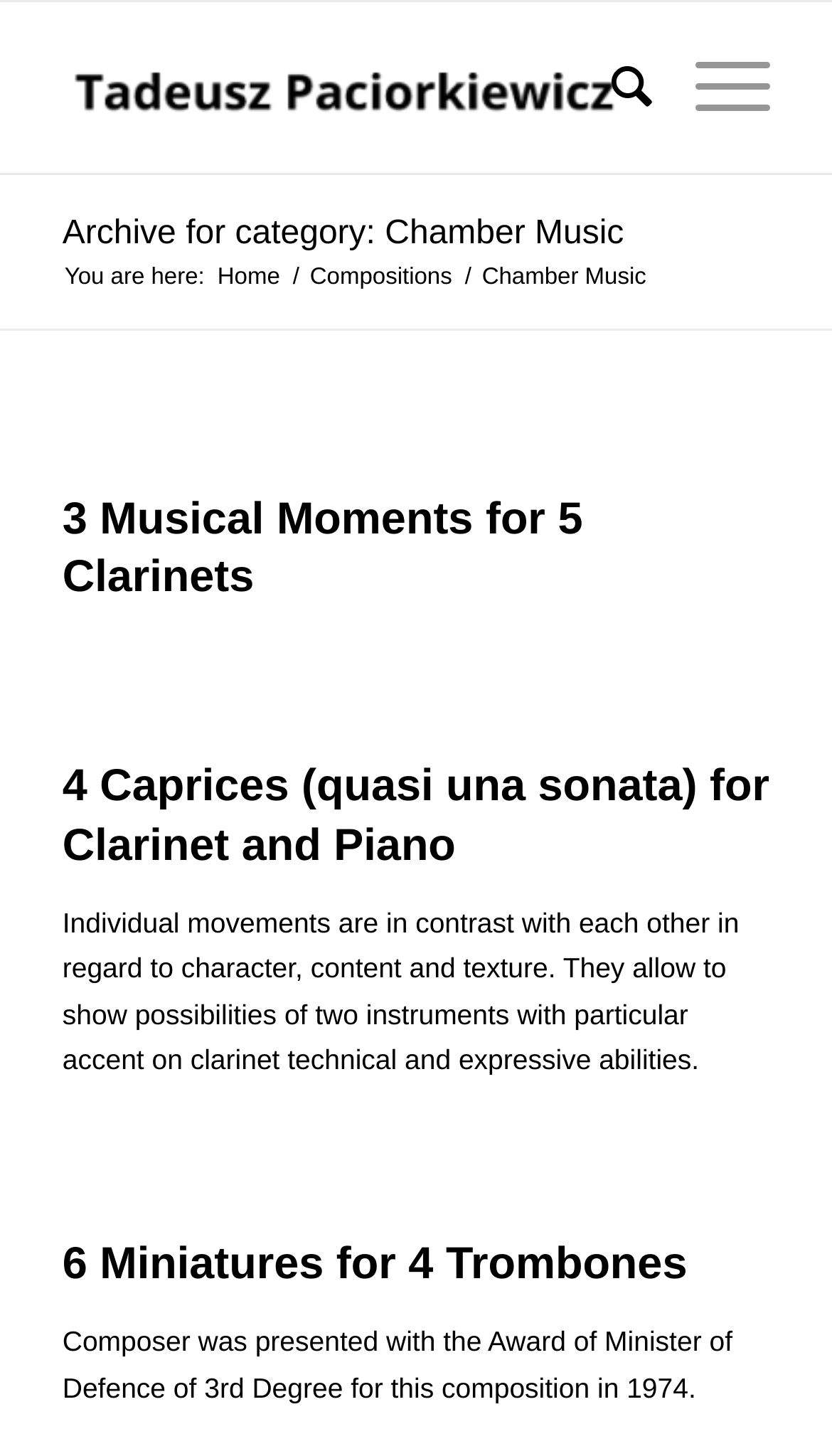Give a one-word or phrase response to the following question: How many clarinets are required for '3 Musical Moments'?

5